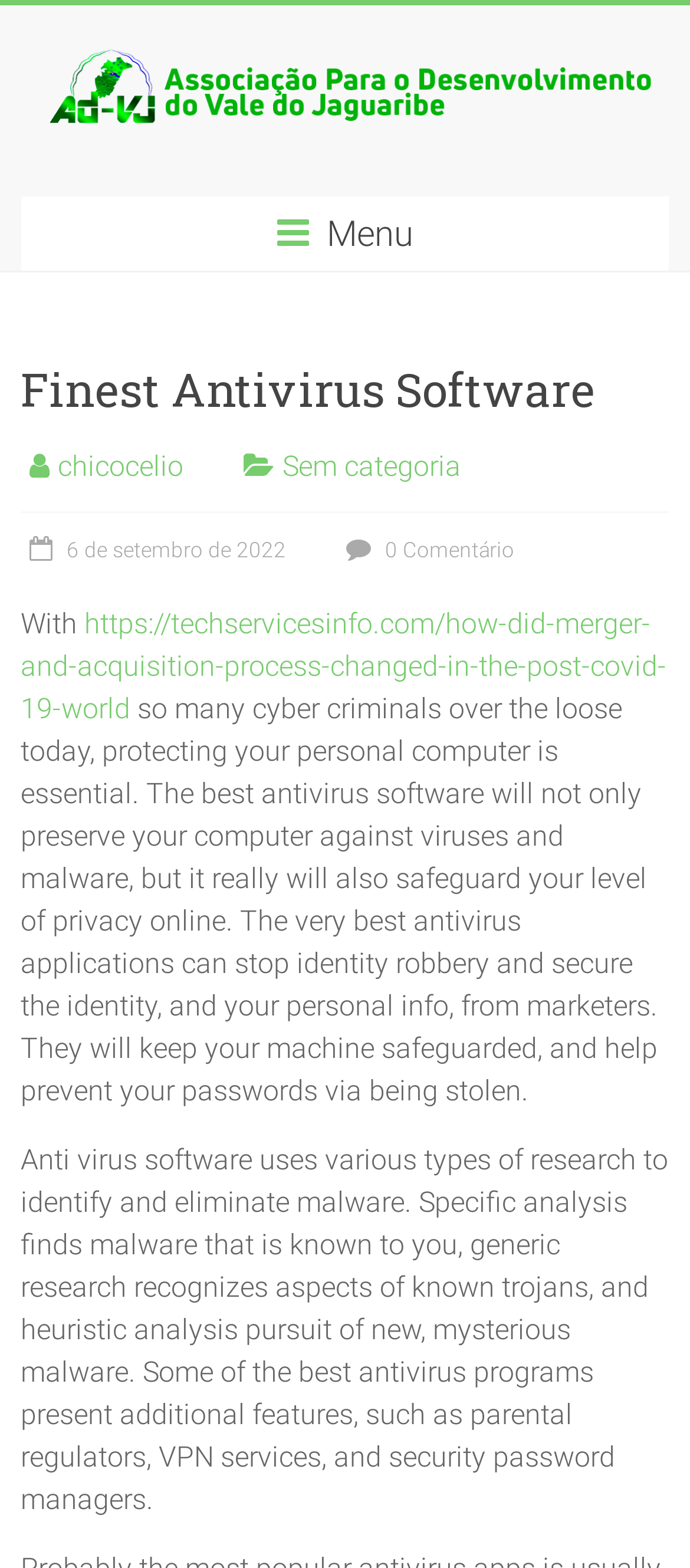What is the main benefit of using antivirus software?
Based on the screenshot, give a detailed explanation to answer the question.

The main benefit of using antivirus software is to preserve computers against viruses and malware, and also to safeguard privacy online, as stated in the webpage content.